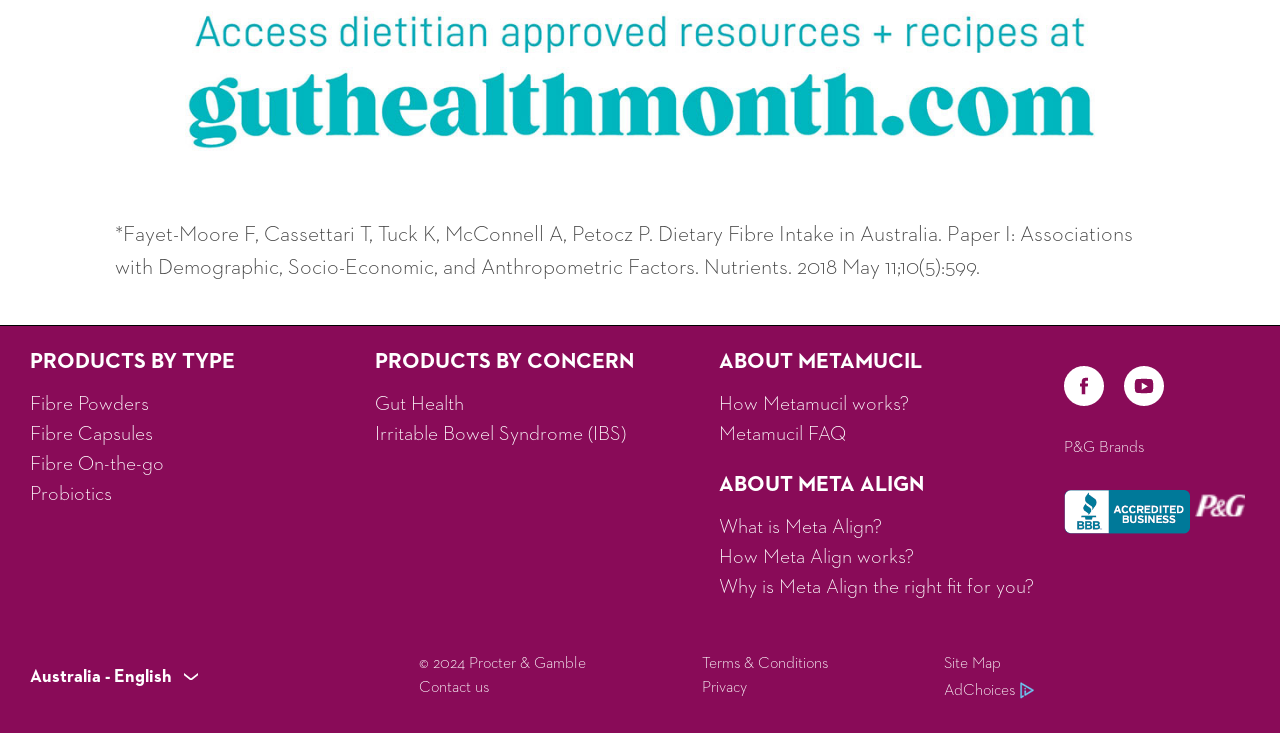Specify the bounding box coordinates of the element's area that should be clicked to execute the given instruction: "Read about 'Conditions'". The coordinates should be four float numbers between 0 and 1, i.e., [left, top, right, bottom].

None